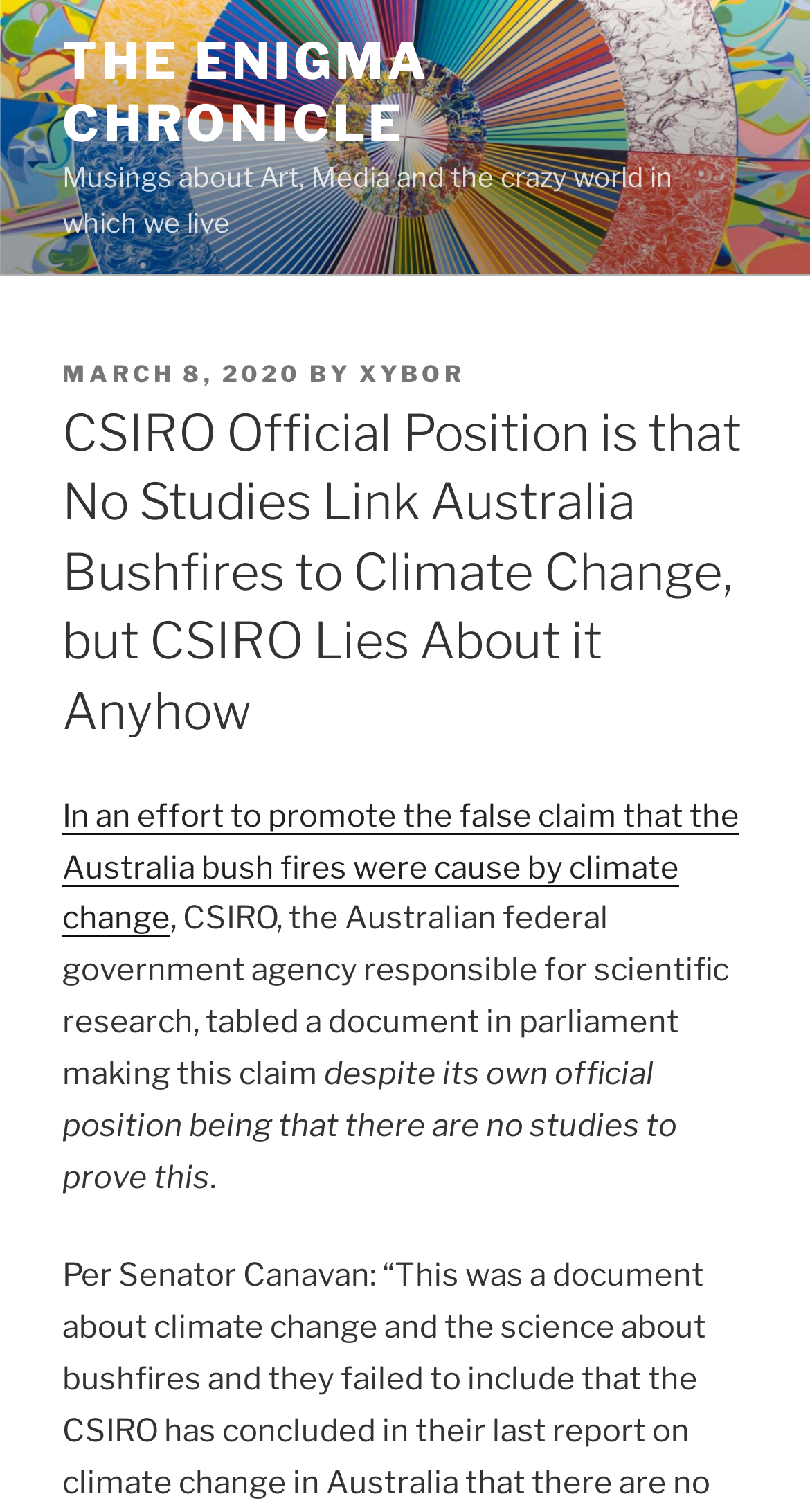Predict the bounding box for the UI component with the following description: "The Enigma Chronicle".

[0.077, 0.021, 0.531, 0.102]